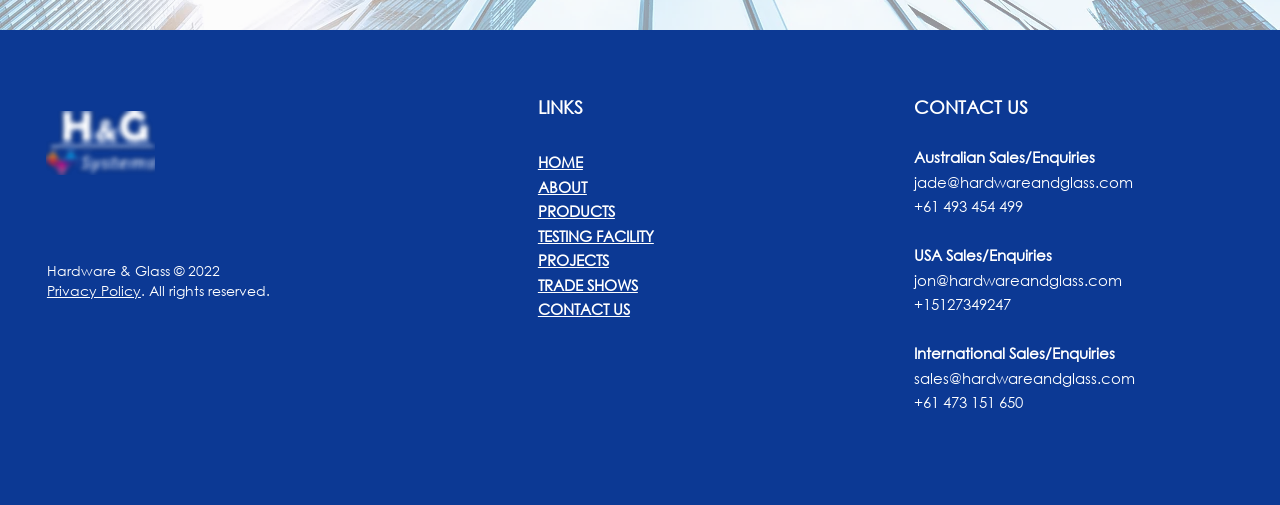What is the contact email for Australian Sales/Enquiries?
Refer to the screenshot and respond with a concise word or phrase.

jade@hardwareandglass.com